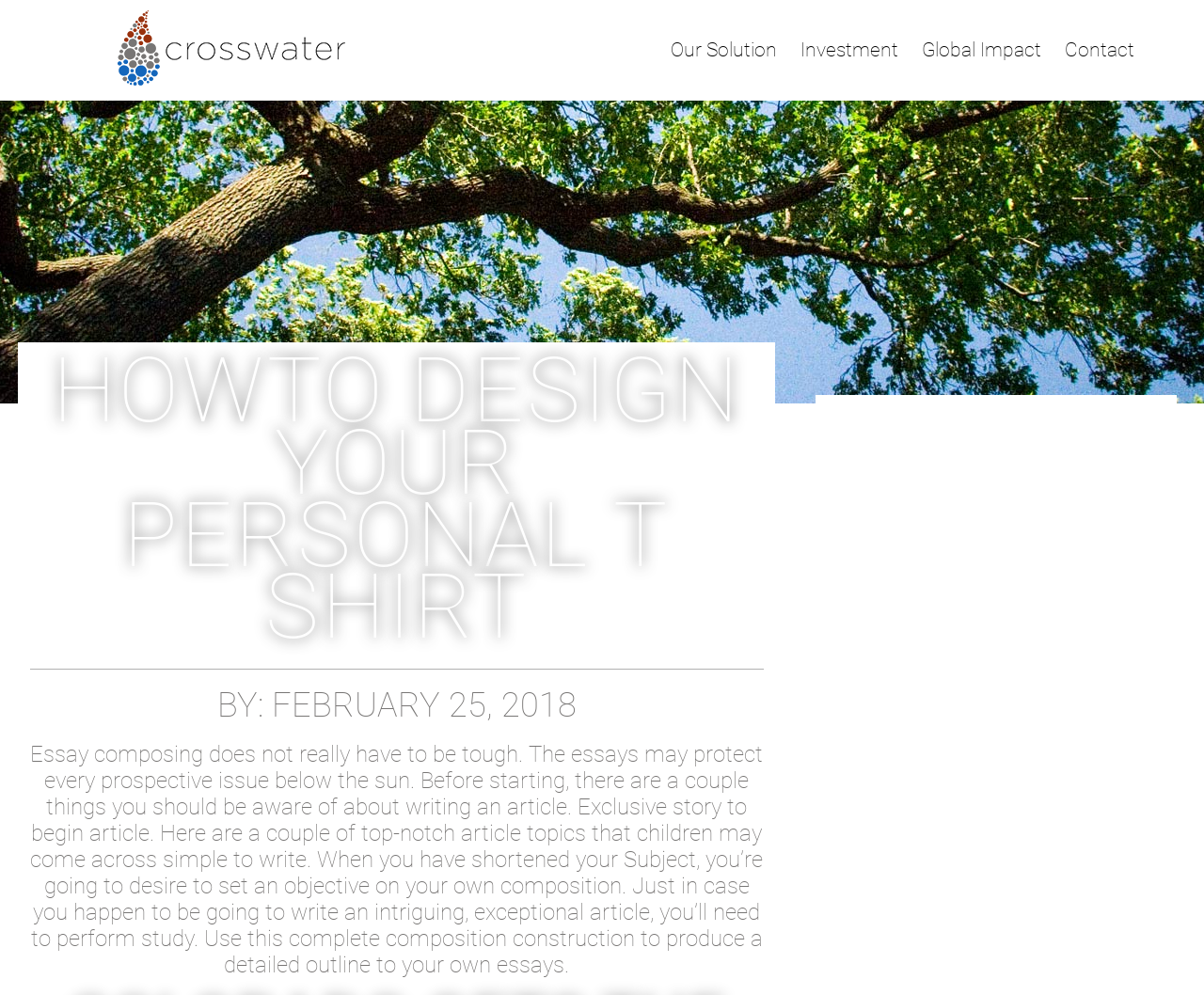Consider the image and give a detailed and elaborate answer to the question: 
What is the purpose of the article?

The static text elements contain guidance on essay writing, such as 'Essay composing does not really have to be tough' and 'Use this complete essay structure to produce a detailed outline to your own essays', which suggests that the purpose of the article is to provide guidance on essay writing.